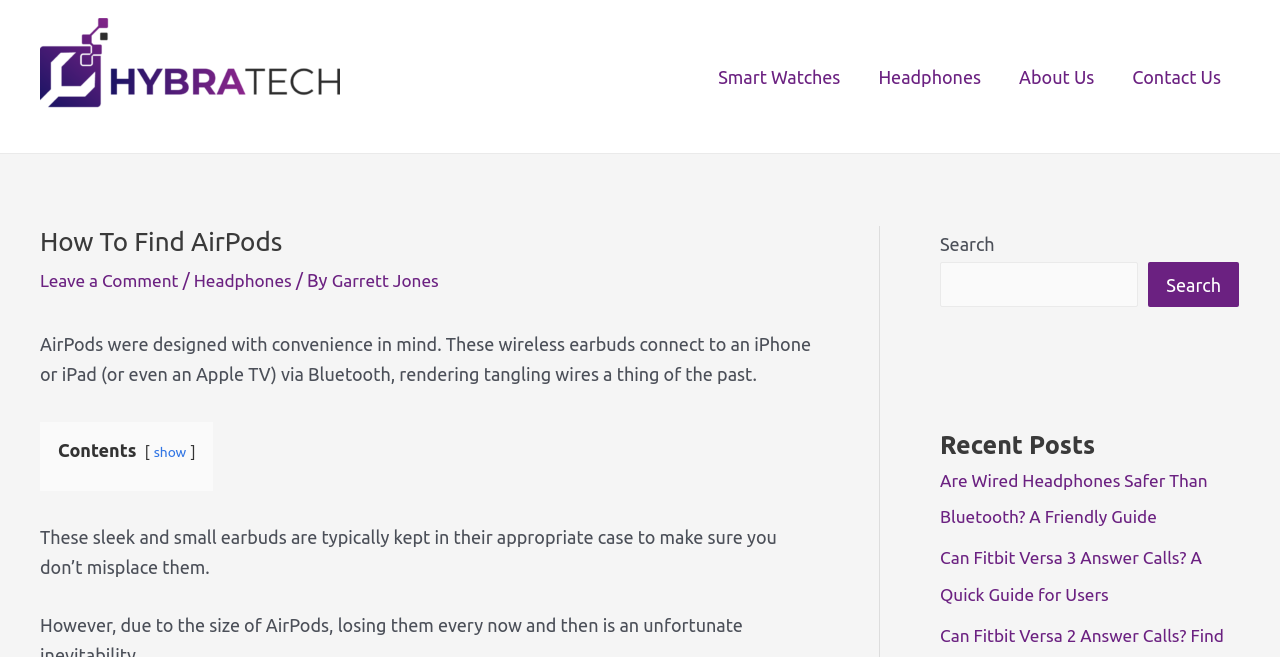What is the purpose of the search box?
Please use the image to provide an in-depth answer to the question.

The search box is located in the sidebar and is labeled as 'Search', which suggests that its purpose is to allow users to search for content within the website.